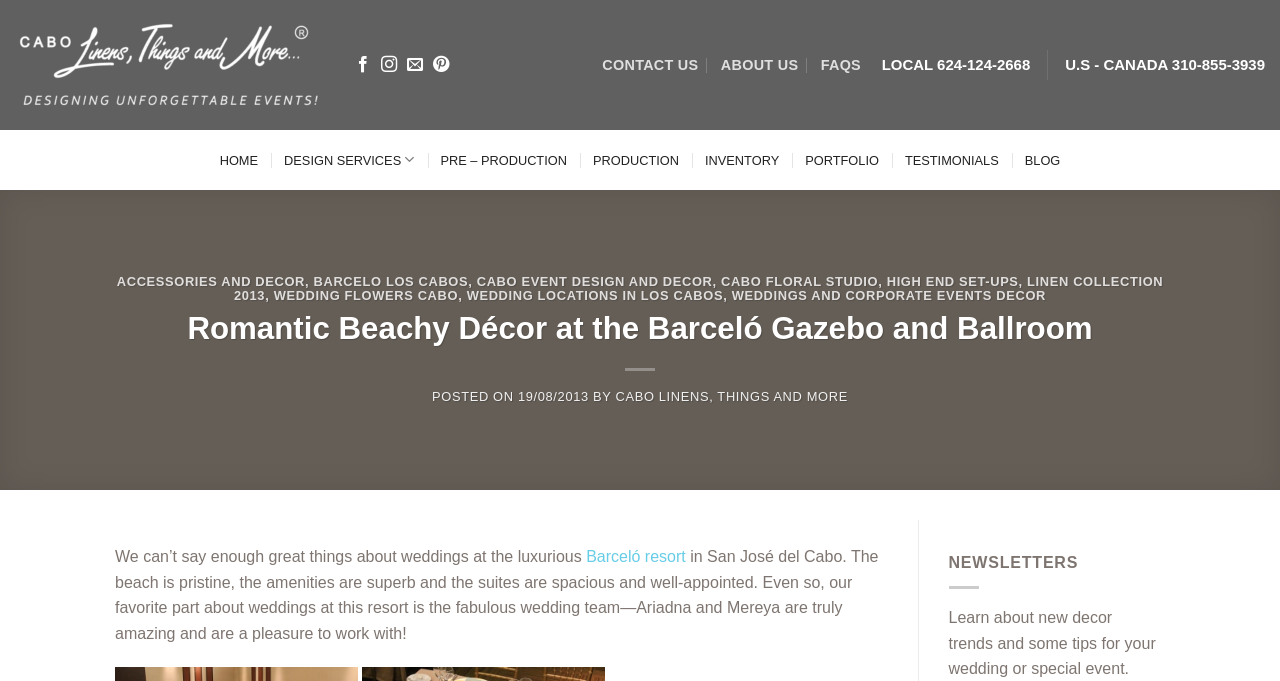Locate the bounding box coordinates of the element you need to click to accomplish the task described by this instruction: "Read about romantic beachy décor at the Barceló Gazebo and Ballroom".

[0.09, 0.453, 0.91, 0.513]